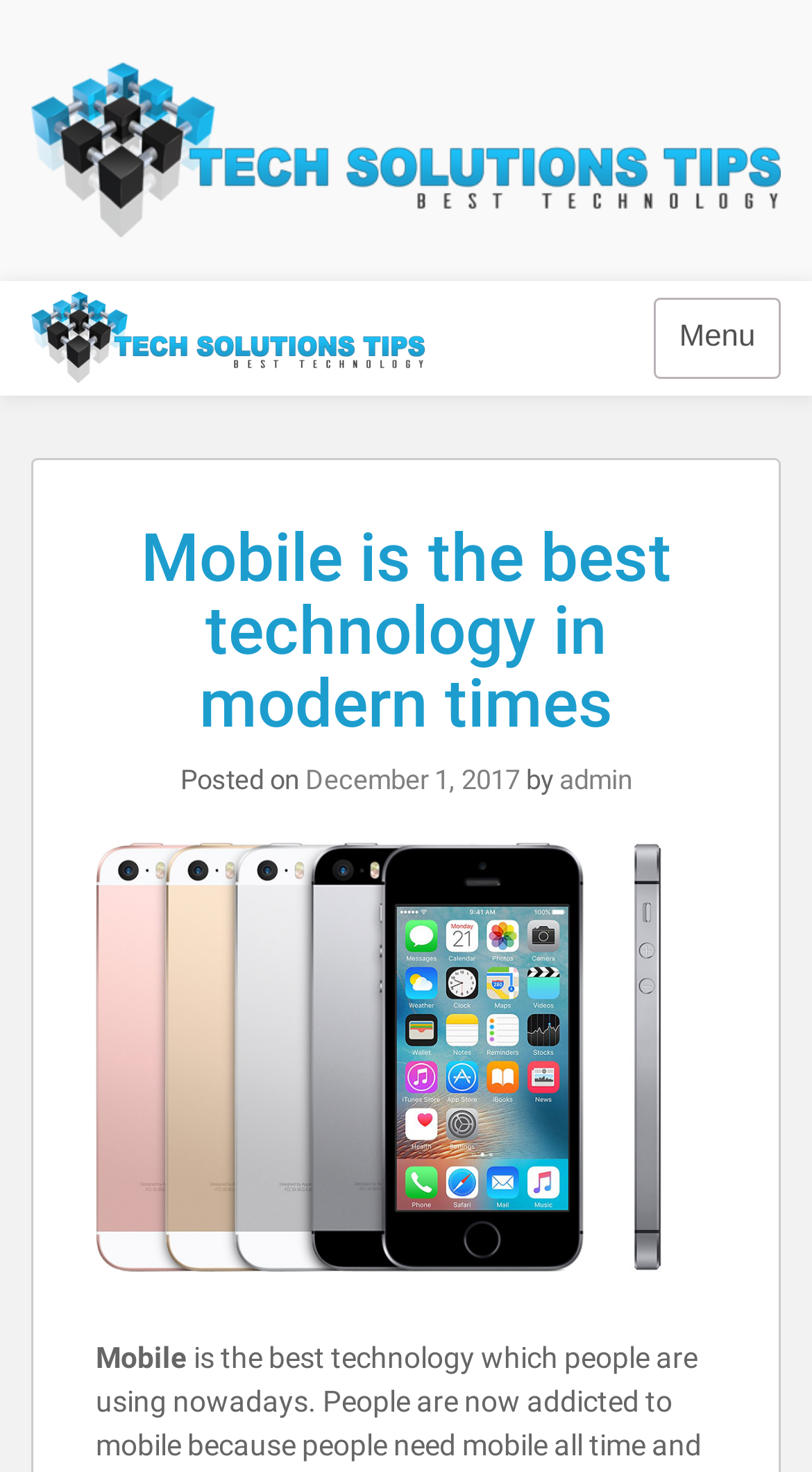Bounding box coordinates are to be given in the format (top-left x, top-left y, bottom-right x, bottom-right y). All values must be floating point numbers between 0 and 1. Provide the bounding box coordinate for the UI element described as: December 1, 2017January 1, 2018

[0.376, 0.518, 0.64, 0.54]